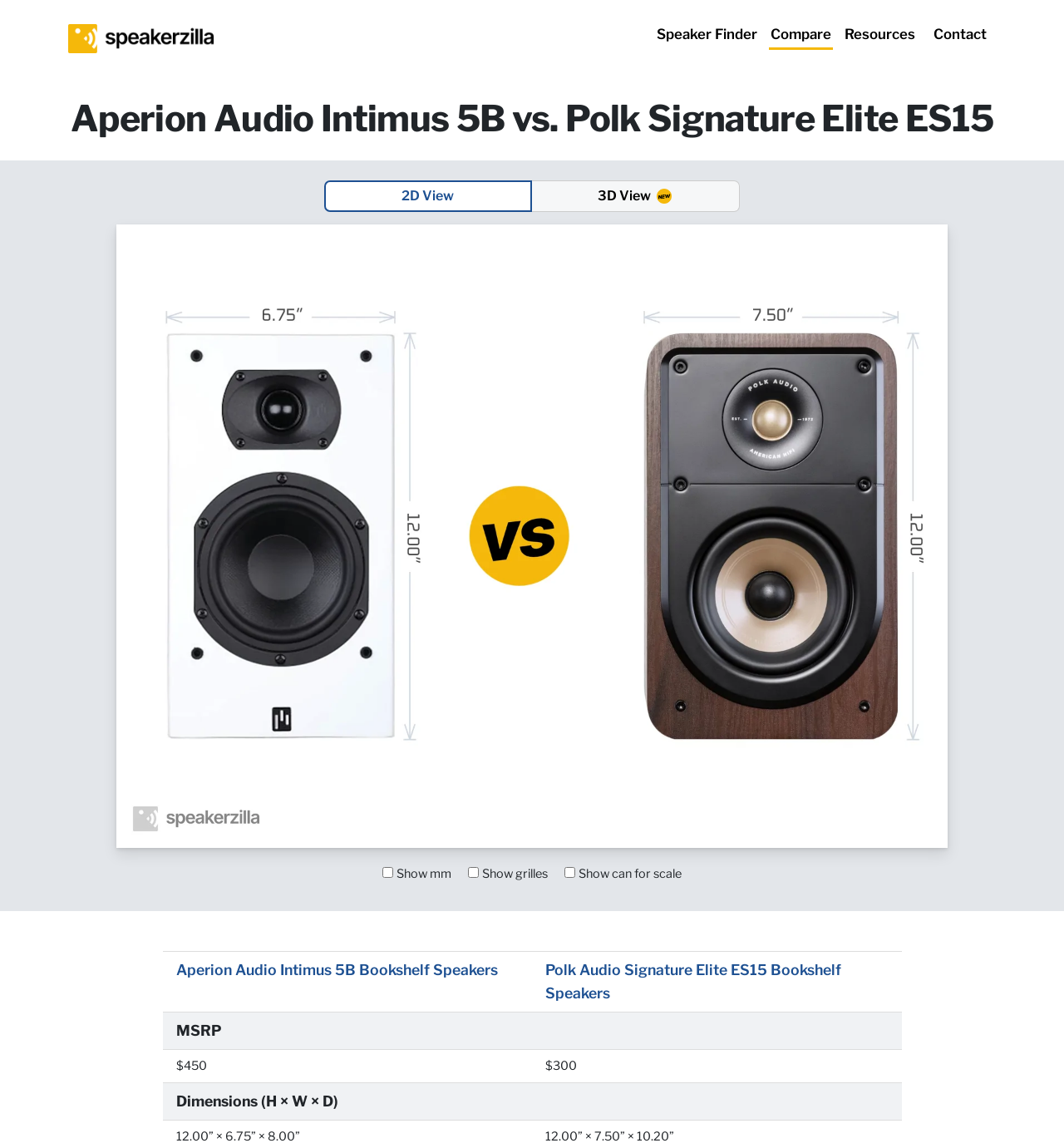Please examine the image and provide a detailed answer to the question: What is the price of the Polk Audio Signature Elite ES15?

On the webpage, I can see a grid with multiple rows, and in the second row, there are two cells with prices. The second cell is labeled '$300', which corresponds to the Polk Audio Signature Elite ES15, as it is in the same column as the label 'Polk Audio Signature Elite ES15 Bookshelf Speakers'.